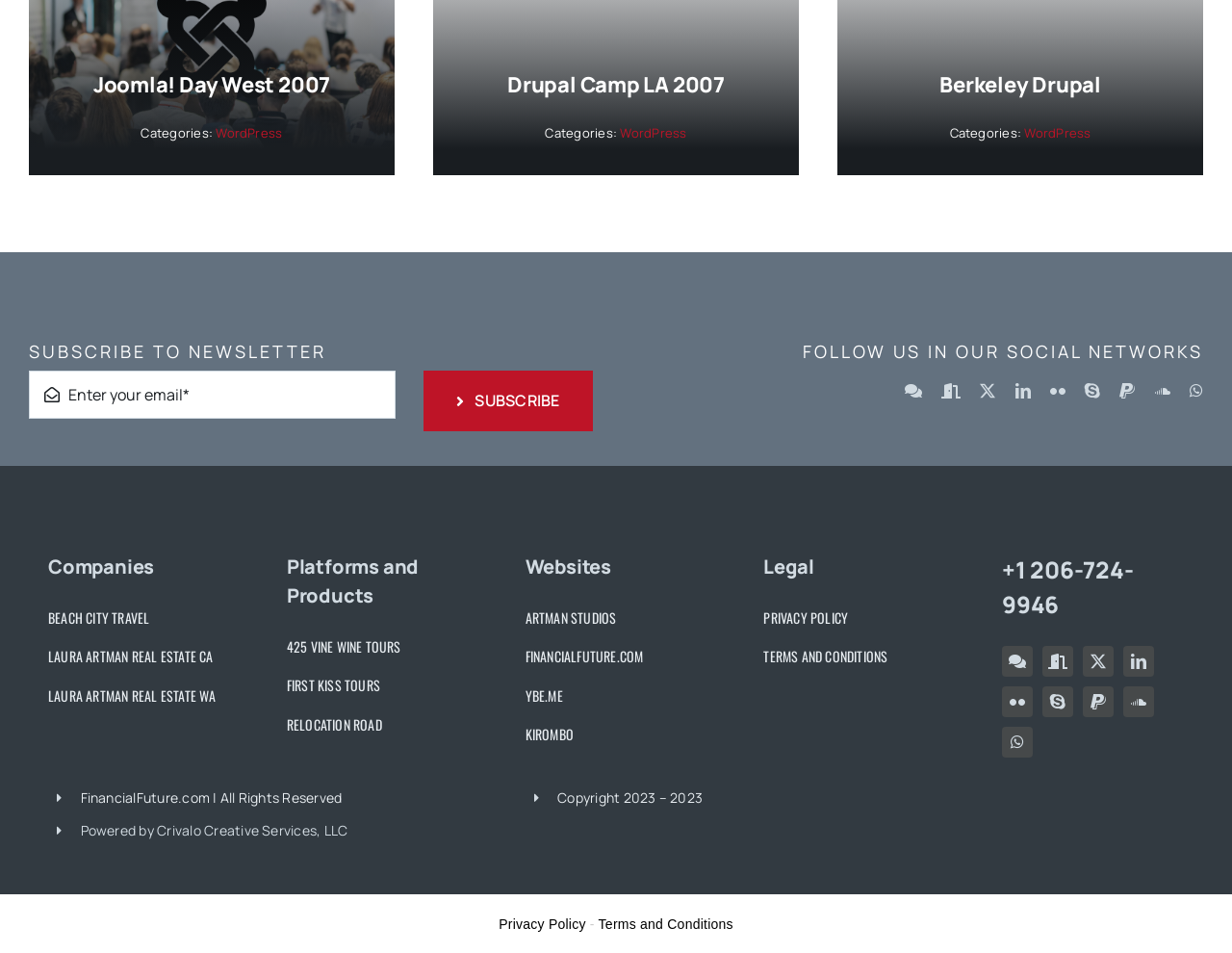Please determine the bounding box coordinates, formatted as (top-left x, top-left y, bottom-right x, bottom-right y), with all values as floating point numbers between 0 and 1. Identify the bounding box of the region described as: Artman Studios

[0.426, 0.635, 0.574, 0.661]